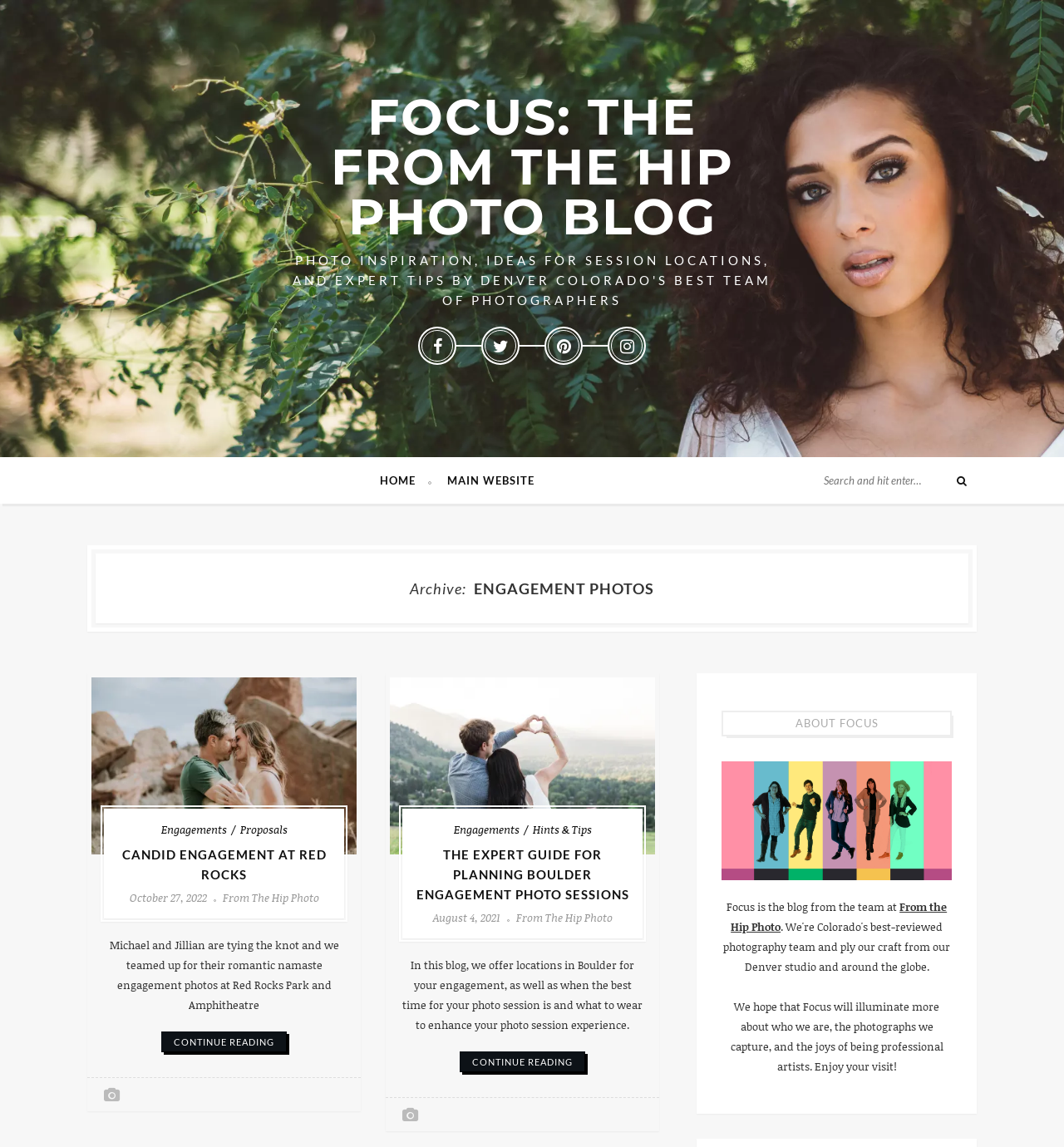Provide the bounding box coordinates for the area that should be clicked to complete the instruction: "Go to the home page".

[0.357, 0.399, 0.405, 0.439]